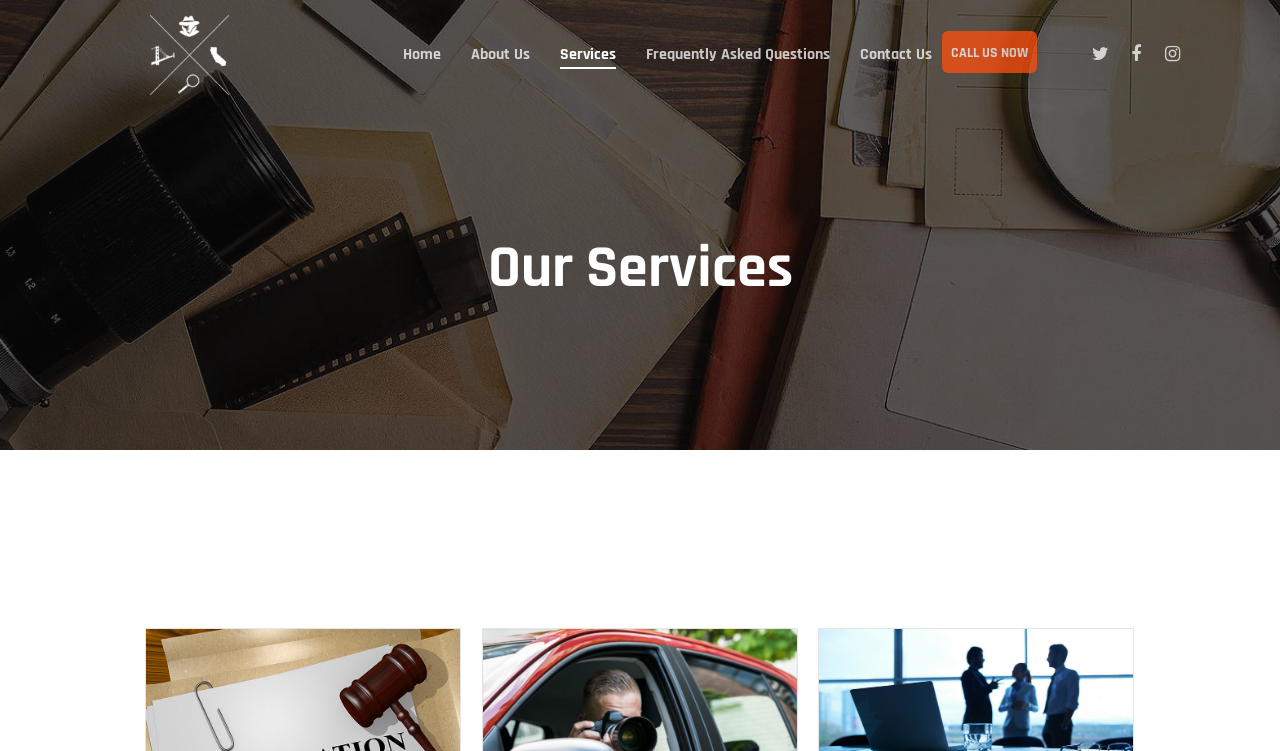Determine the bounding box coordinates for the HTML element described here: "About Us".

[0.368, 0.058, 0.414, 0.088]